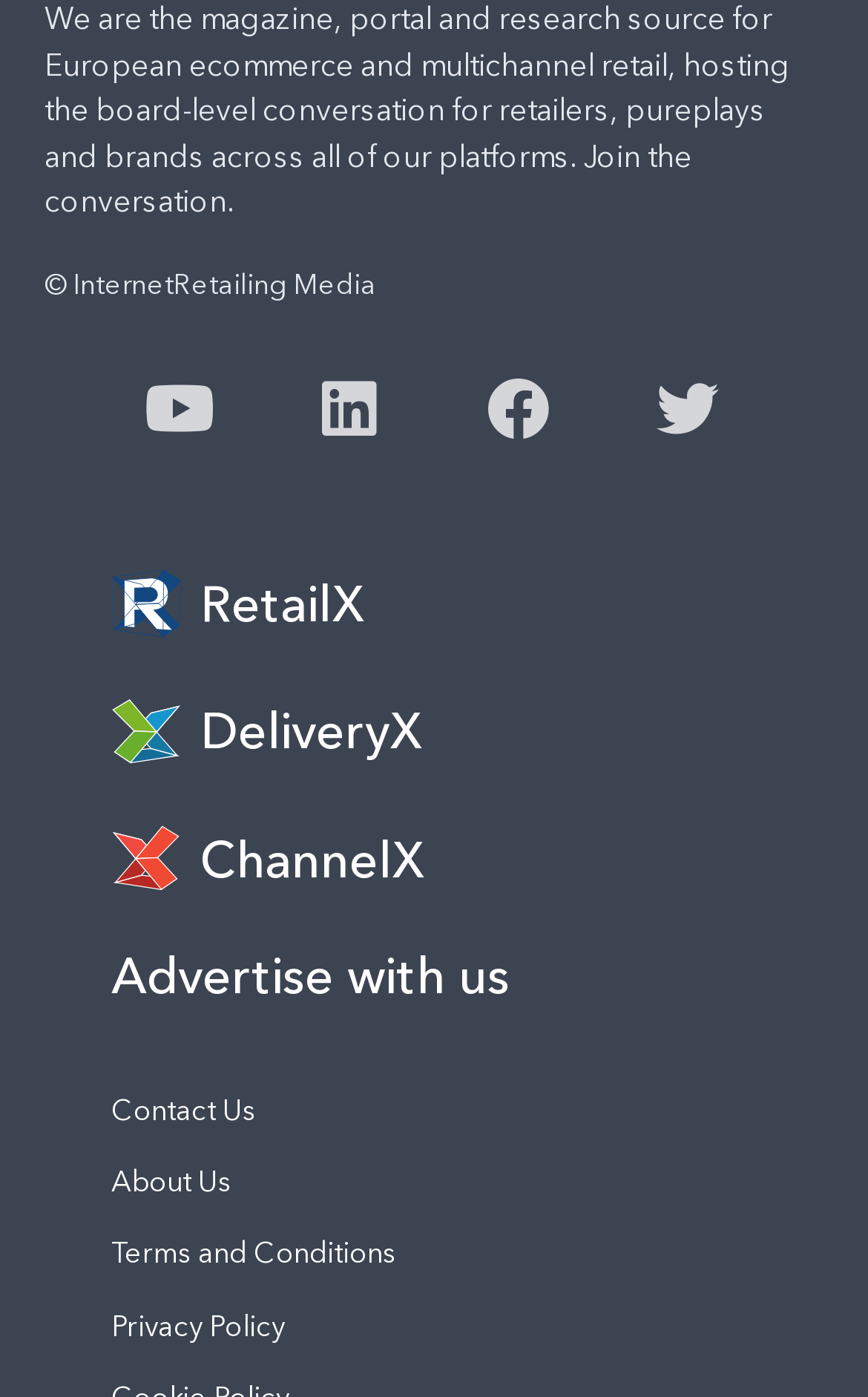Extract the bounding box coordinates for the UI element described as: "About Us".

[0.077, 0.821, 0.923, 0.873]